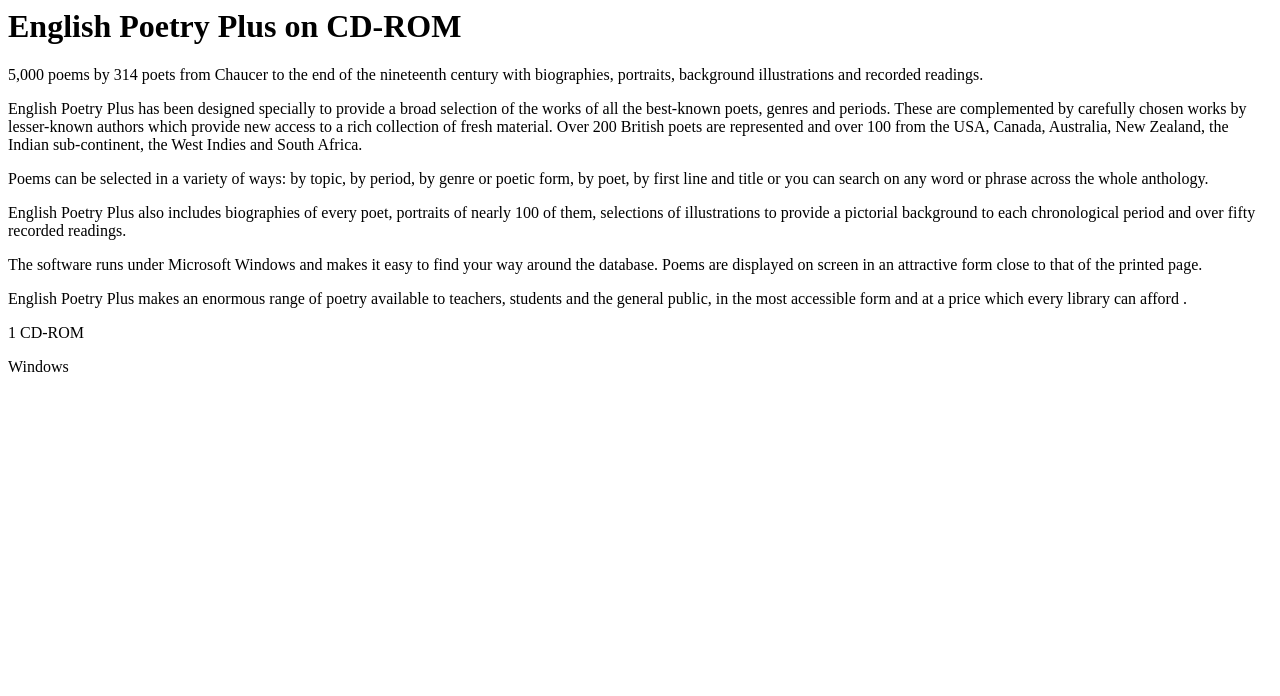Identify the first-level heading on the webpage and generate its text content.

English Poetry Plus on CD-ROM